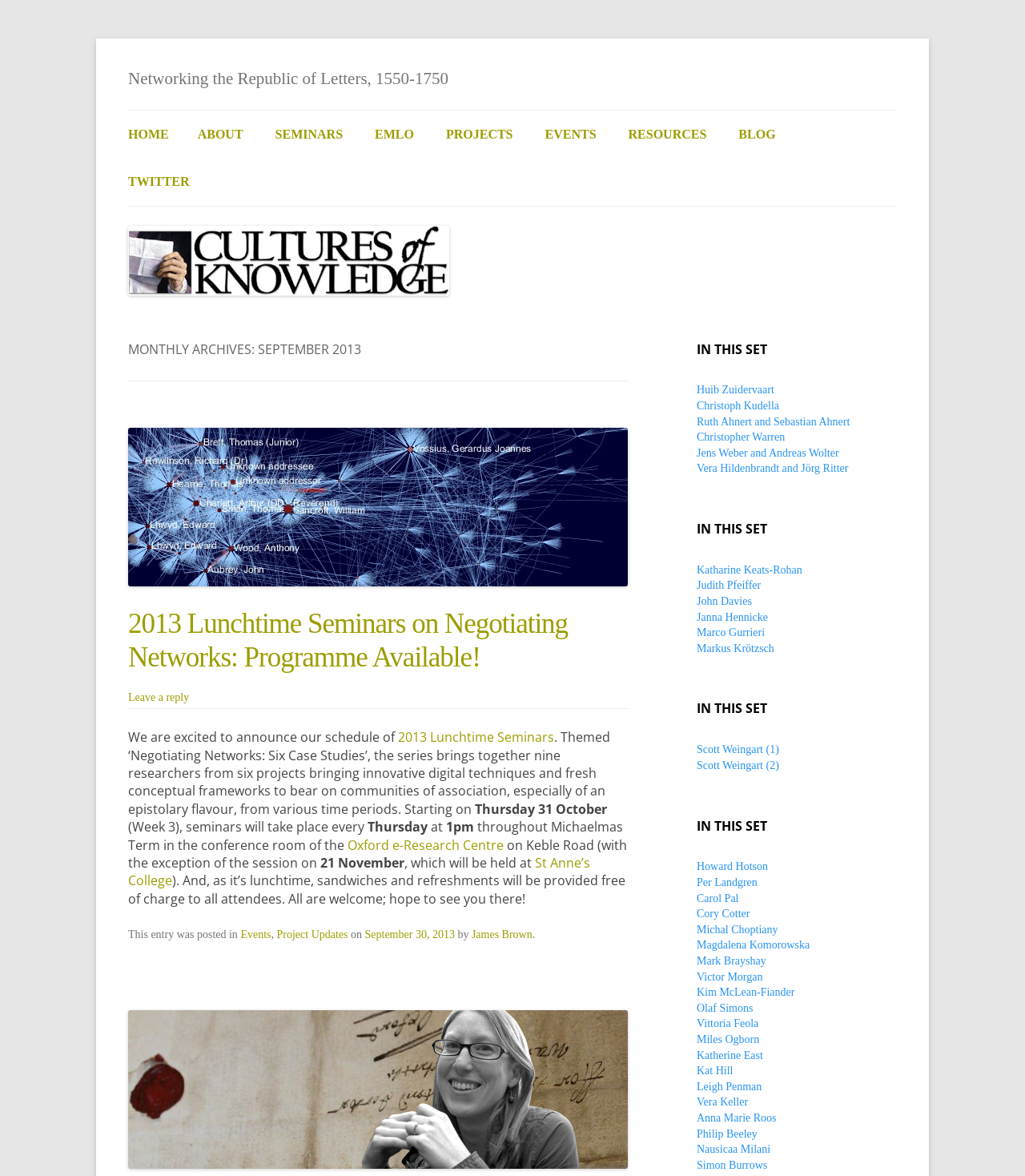Specify the bounding box coordinates of the area that needs to be clicked to achieve the following instruction: "Check the 'Events' category".

[0.235, 0.79, 0.264, 0.8]